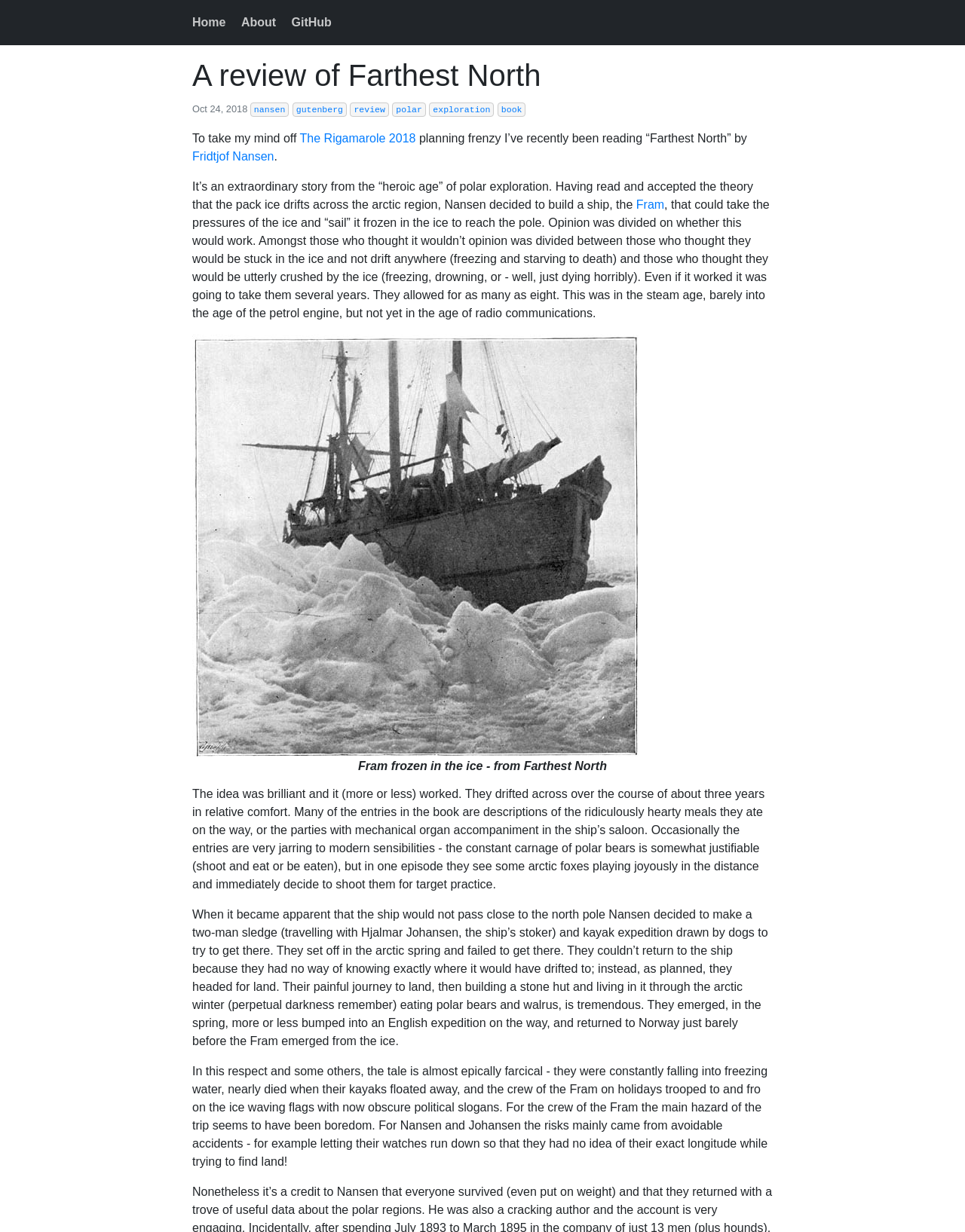Summarize the webpage with intricate details.

This webpage is a blog post titled "A review of Farthest North | Paperstack". At the top, there are three links: "Home", "About", and "GitHub", aligned horizontally. Below these links, the title "A review of Farthest North" is displayed prominently. 

To the right of the title, there is a date "Oct 24, 2018". Below the title, there are several links, including "nansen", "gutenberg", "review", "polar", "exploration", and "book", which are arranged horizontally. 

The main content of the blog post starts with a sentence "To take my mind off..." followed by a link "The Rigamarole 2018". The text then continues to describe the book "Farthest North" by Fridtjof Nansen, an extraordinary story from the "heroic age" of polar exploration. 

The text is divided into several paragraphs, with links to "Fridtjof Nansen" and "Fram" embedded within the text. There is also a figure with an image and a figcaption "Fram frozen in the ice - from Farthest North" located in the middle of the page. 

The blog post continues to describe Nansen's journey, including his decision to build a ship that could take the pressures of the ice and "sail" it frozen in the ice to reach the pole. The text also describes the crew's experiences, including their meals, parties, and encounters with polar bears and arctic foxes. 

The blog post concludes with a description of Nansen's two-man sledge and kayak expedition to try to reach the north pole, and their subsequent journey to land and back to Norway. Throughout the text, there are several links and an image, which are arranged in a clear and readable manner.